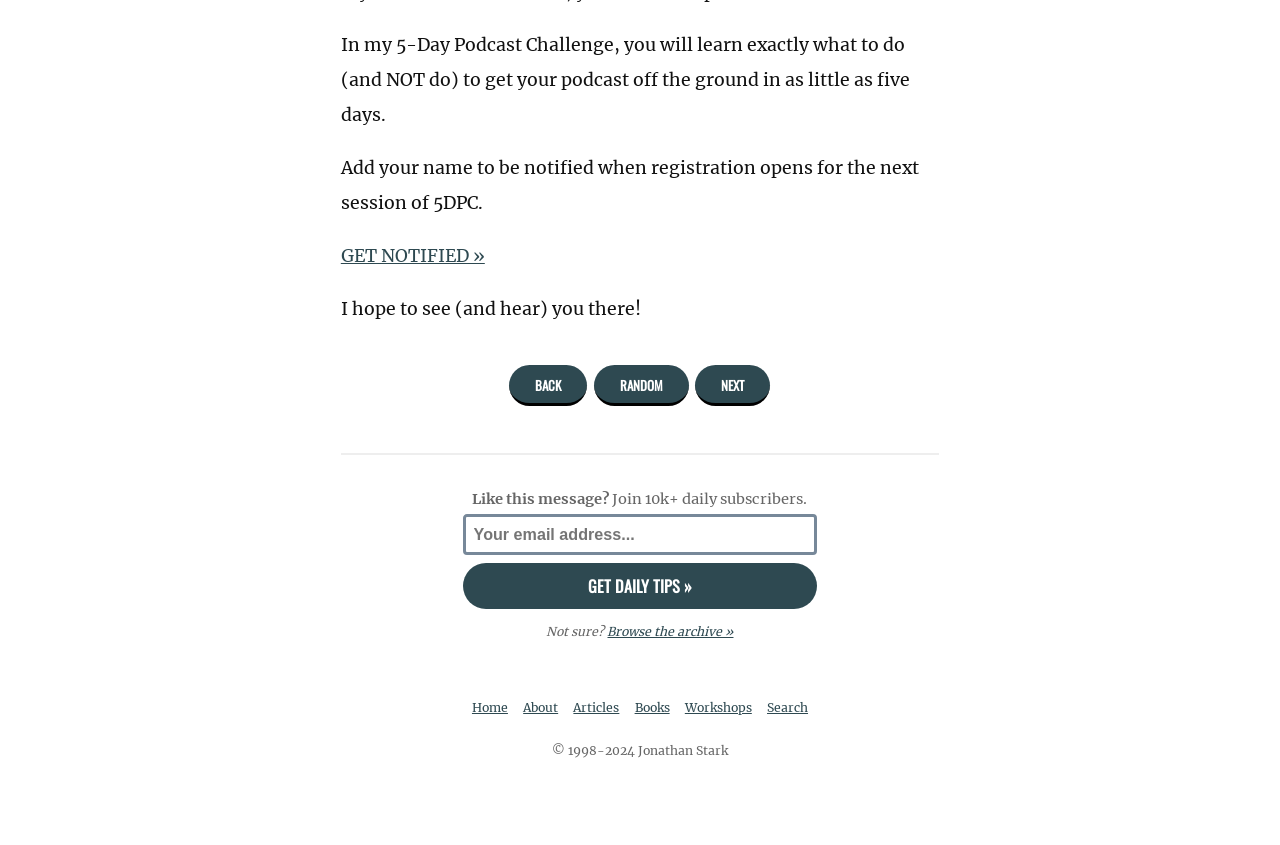Please identify the bounding box coordinates of the element on the webpage that should be clicked to follow this instruction: "Get notified for the next session of 5DPC". The bounding box coordinates should be given as four float numbers between 0 and 1, formatted as [left, top, right, bottom].

[0.263, 0.29, 0.382, 0.316]